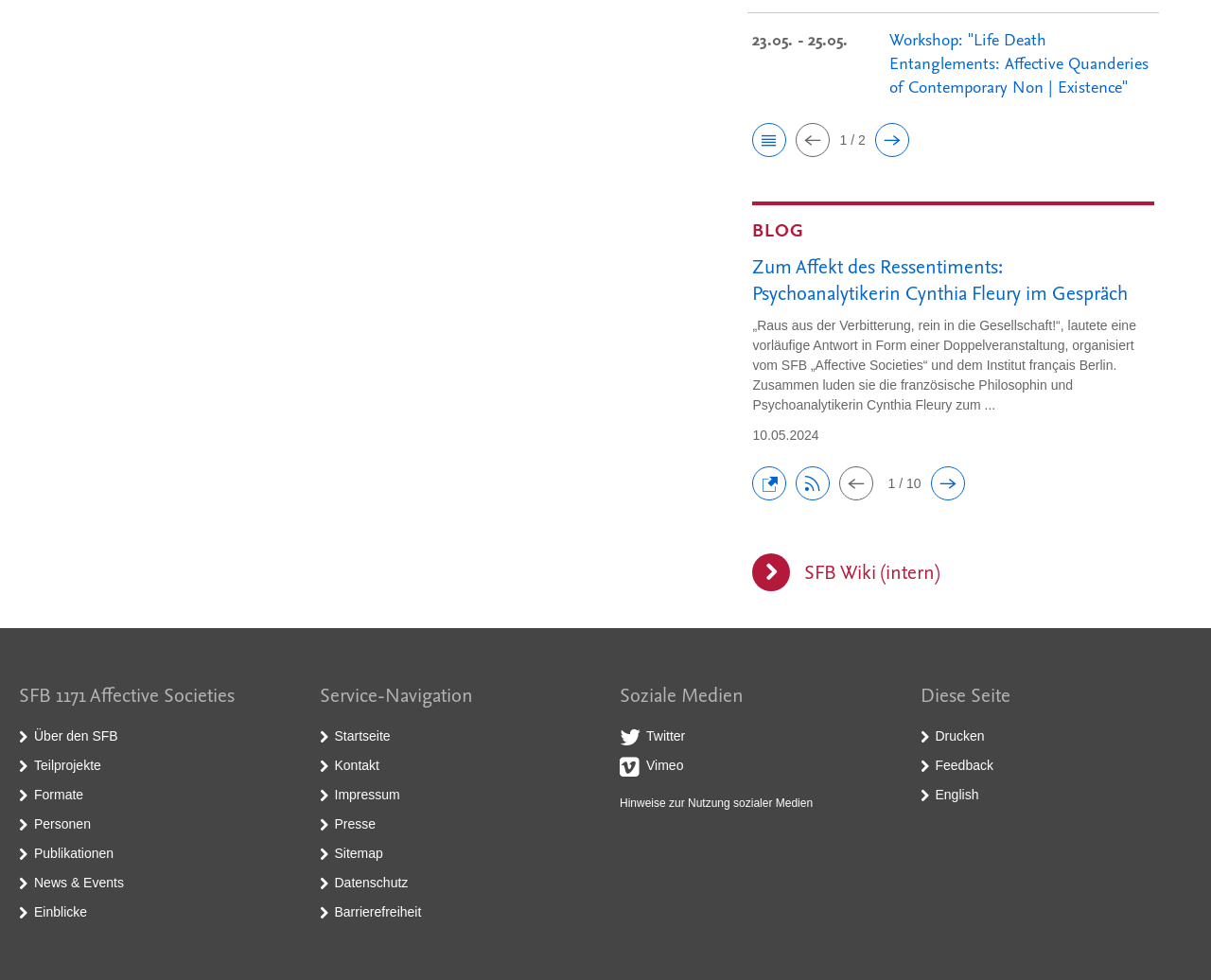Find the coordinates for the bounding box of the element with this description: "English".

[0.772, 0.803, 0.808, 0.819]